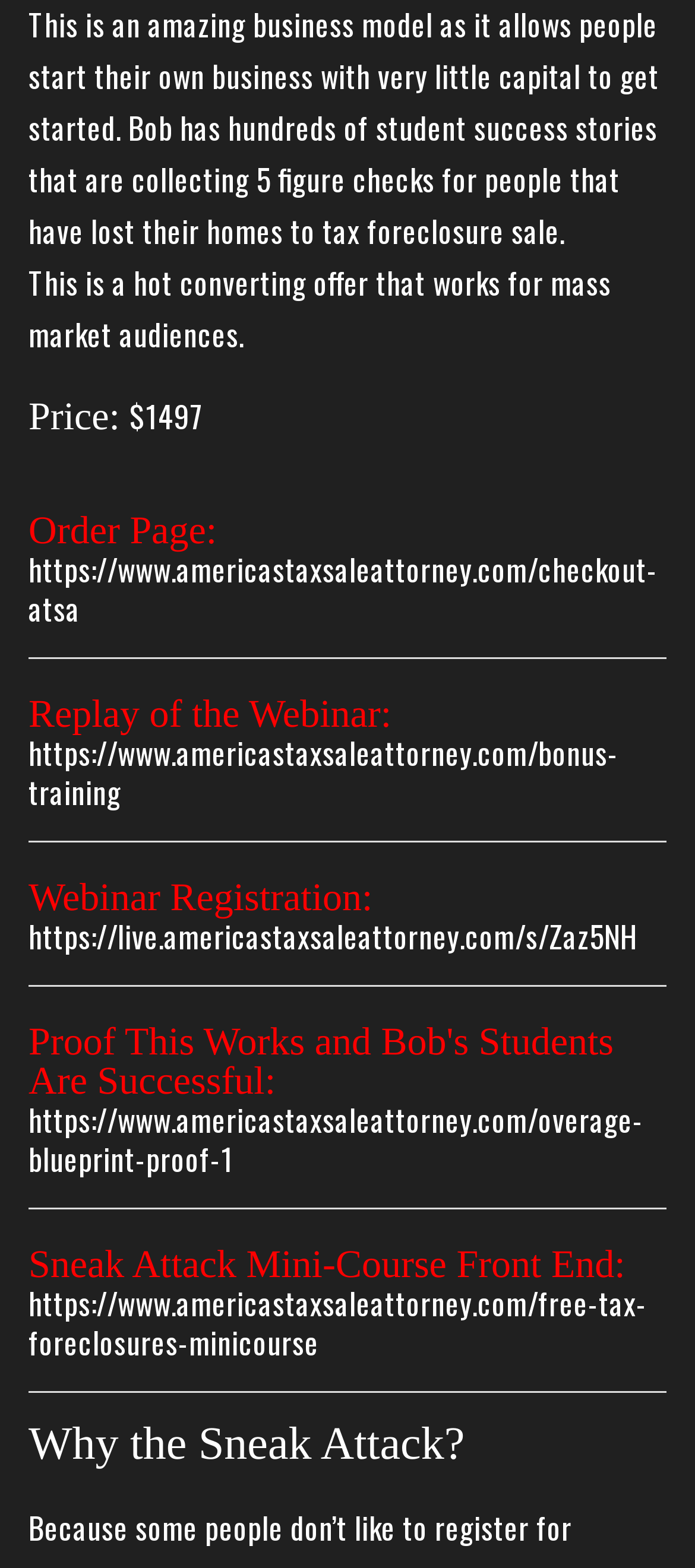Respond to the question with just a single word or phrase: 
How many links are provided on the webpage?

5